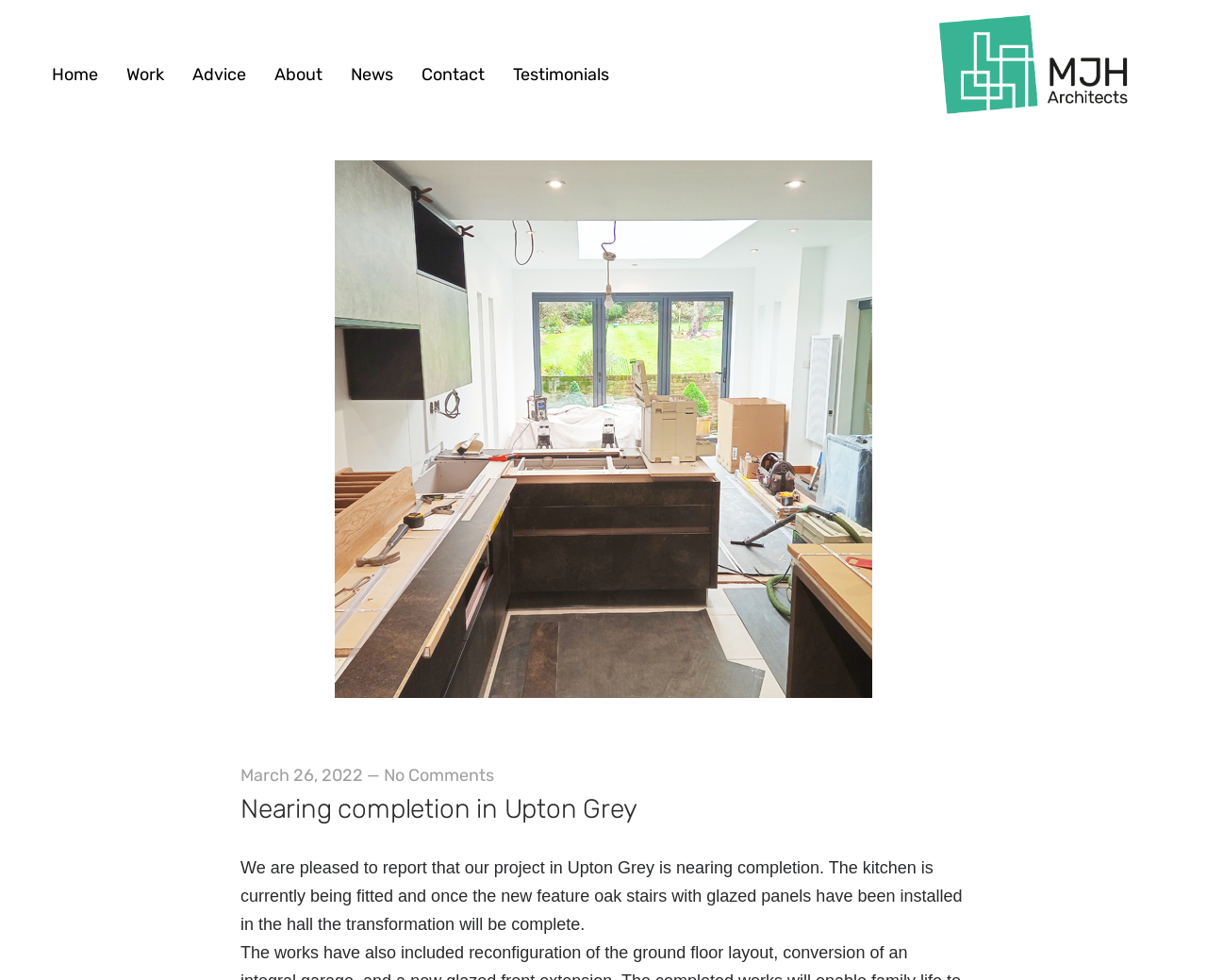Summarize the contents and layout of the webpage in detail.

The webpage appears to be a blog or news article page, with a focus on a project in Upton Grey. At the top, there is a navigation menu with links to "Home", "Work", "Advice", and other sections. Below this menu, there is a featured image that takes up a significant portion of the page.

To the left of the featured image, there is a sidebar with links to various categories, including "Homeowners", "Permitted Development", "Land", and "Planning". Below this sidebar, there are additional links to "About", "News", "Contact", and "Testimonials".

The main content of the page is a news article or blog post, with a heading that reads "Nearing completion in Upton Grey". The article itself is a brief update on the project, stating that the kitchen is being fitted and that the installation of new feature oak stairs with glazed panels will complete the transformation.

At the bottom of the article, there is a link to the article title, as well as a link to the date of publication, "March 26, 2022", and a note that there are "No Comments" on the article.